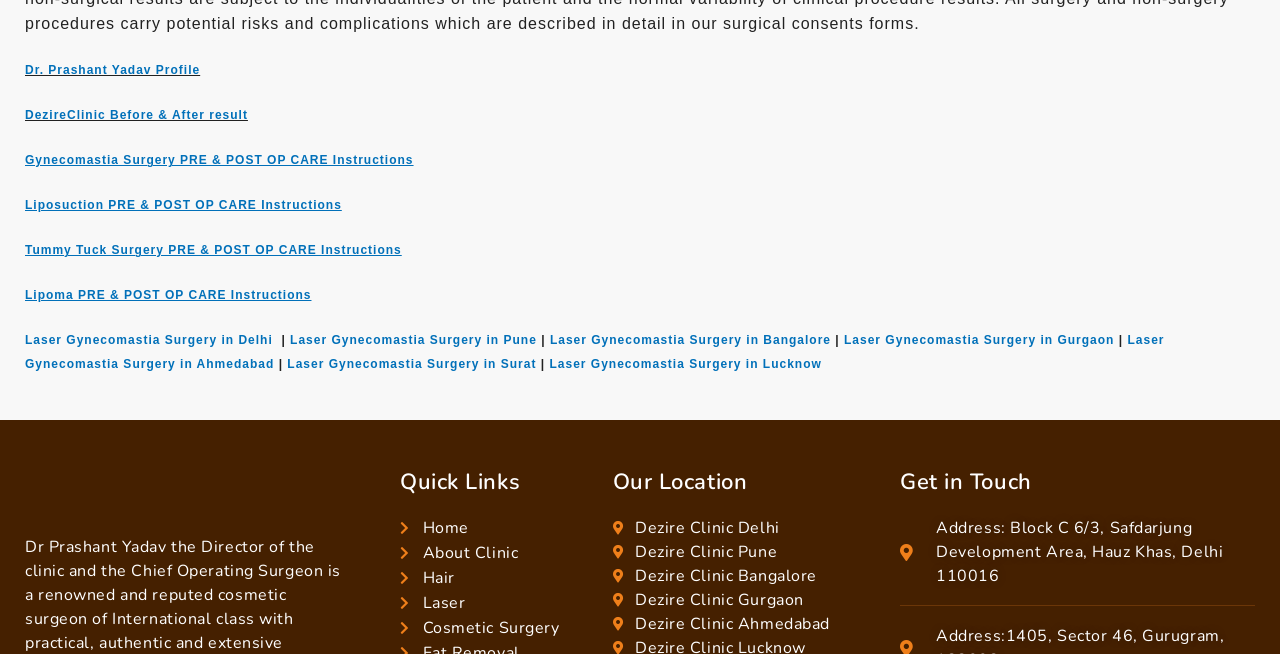What is the name of the doctor's profile link?
Please answer the question as detailed as possible.

The first link on the webpage is 'Dr. Prashant Yadav Profile', which suggests that it is the profile link of a doctor named Dr. Prashant Yadav.